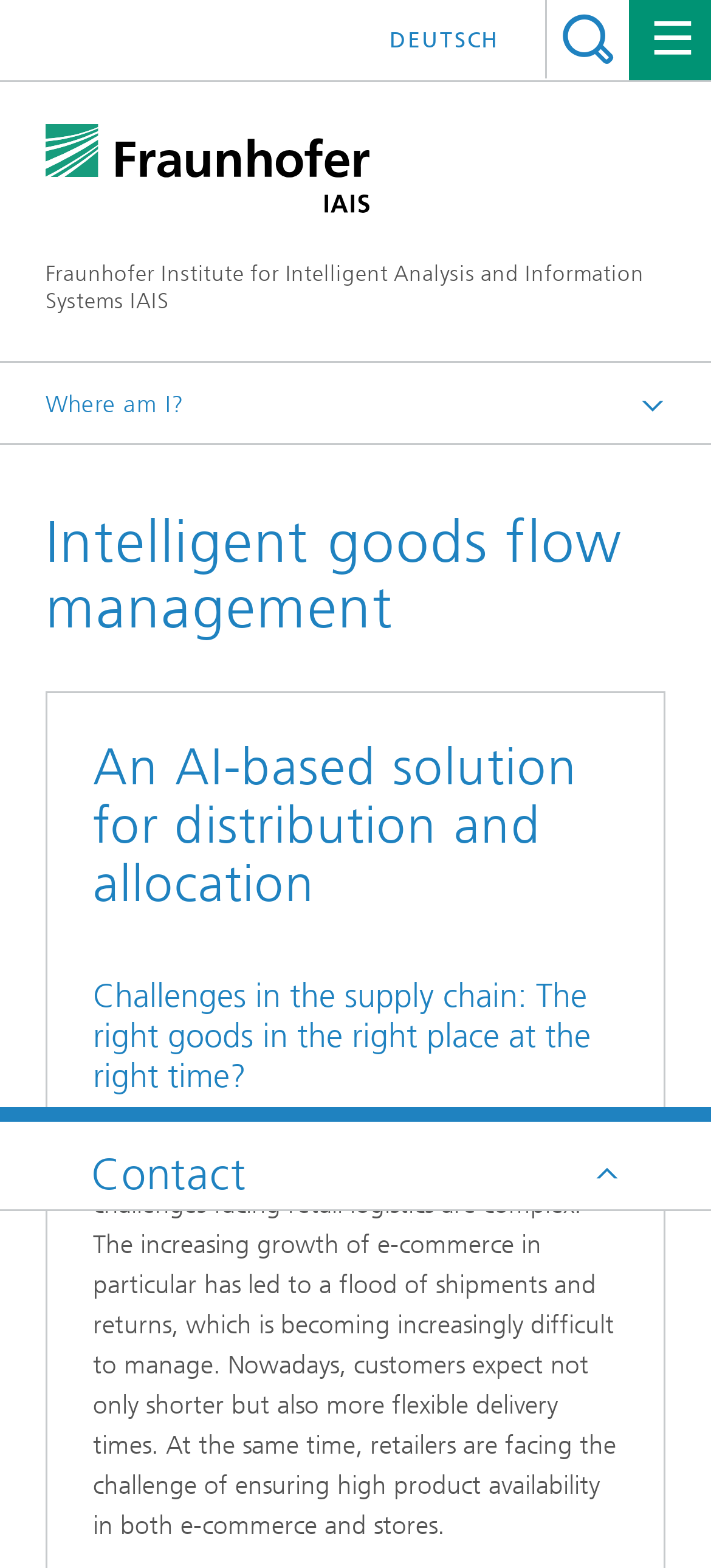What is the name of the institute?
Using the information presented in the image, please offer a detailed response to the question.

I found the answer by looking at the link element with the text 'Fraunhofer Institute for Intelligent Analysis and Information Systems IAIS' which is located at the top of the webpage.